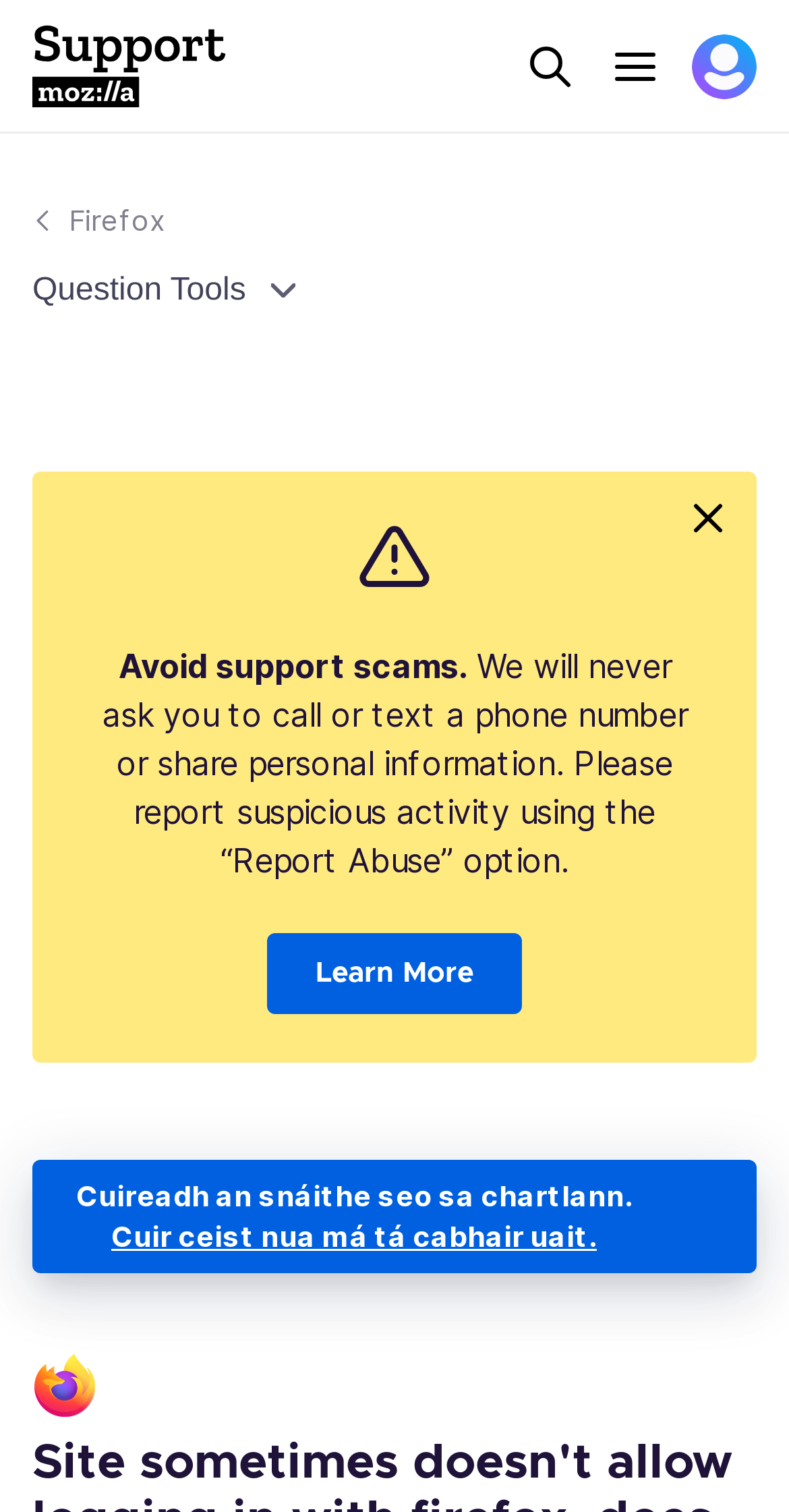Please determine the bounding box coordinates for the UI element described as: "Search".

None